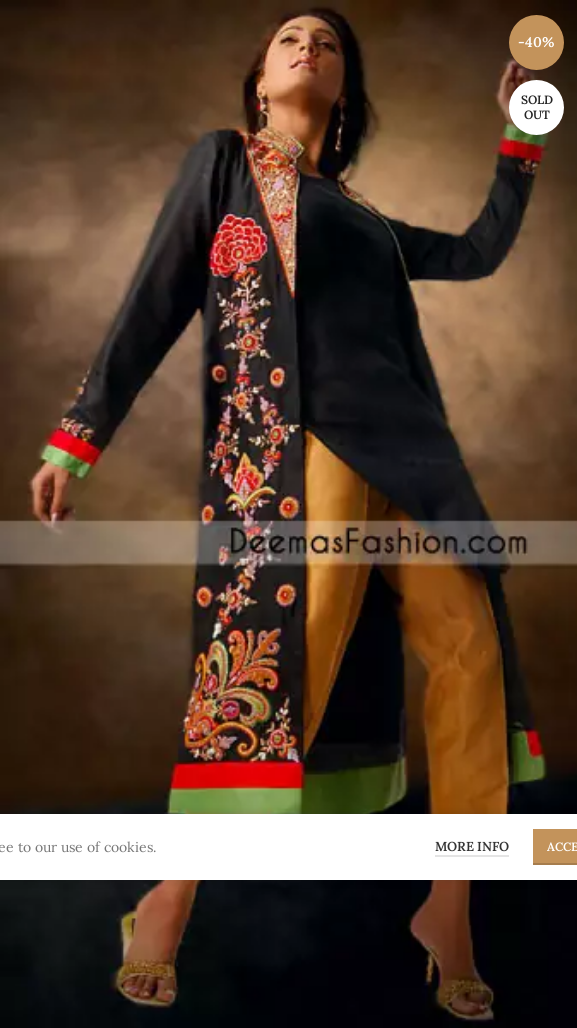Please answer the following question using a single word or phrase: What type of embroidery is on the gown?

thread embroidery